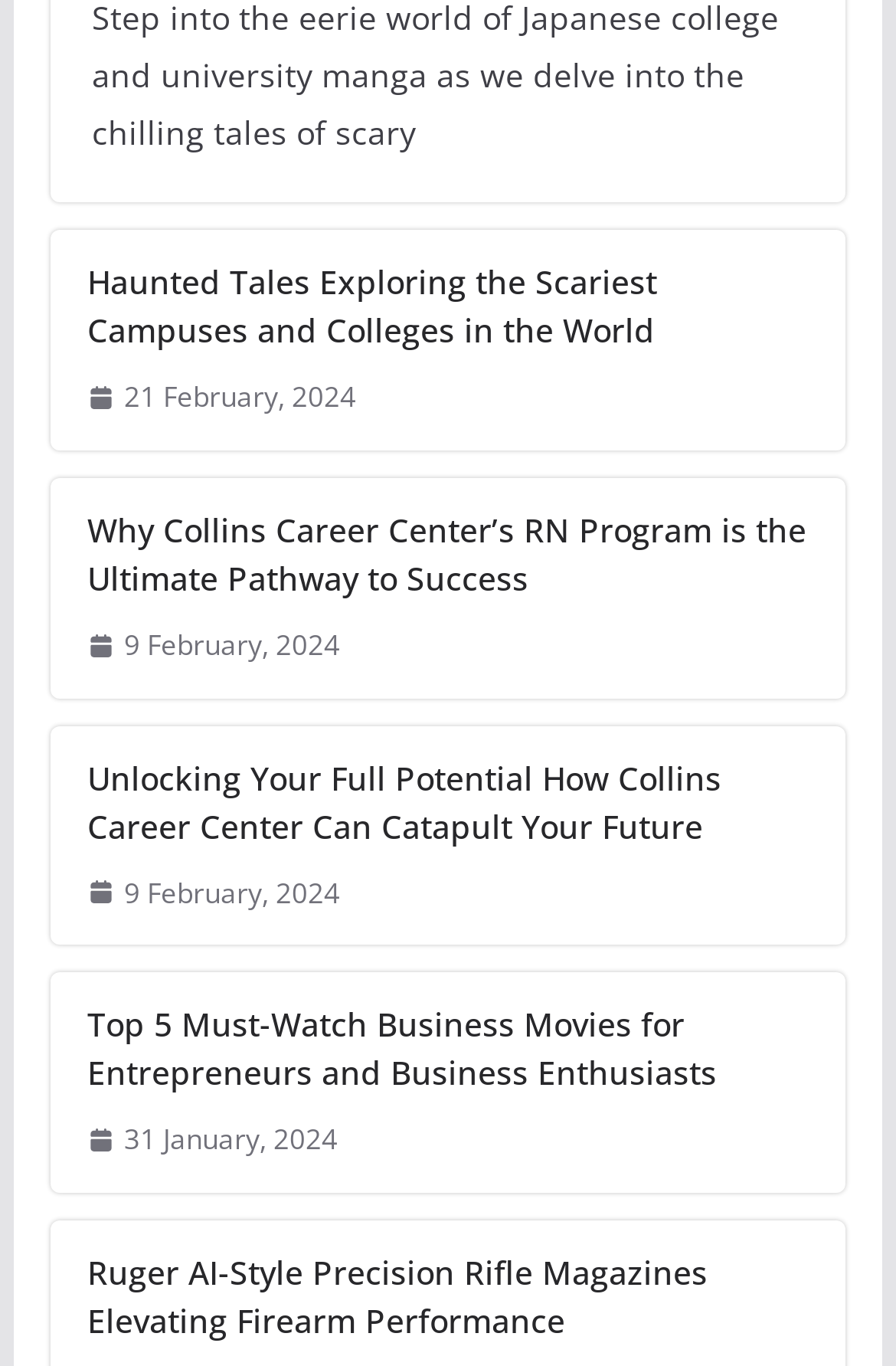Given the content of the image, can you provide a detailed answer to the question?
What is the topic of the last article?

The last article's heading is 'Ruger AI-Style Precision Rifle Magazines Elevating Firearm Performance', so the topic of the last article is Ruger AI-Style Precision Rifle Magazines.